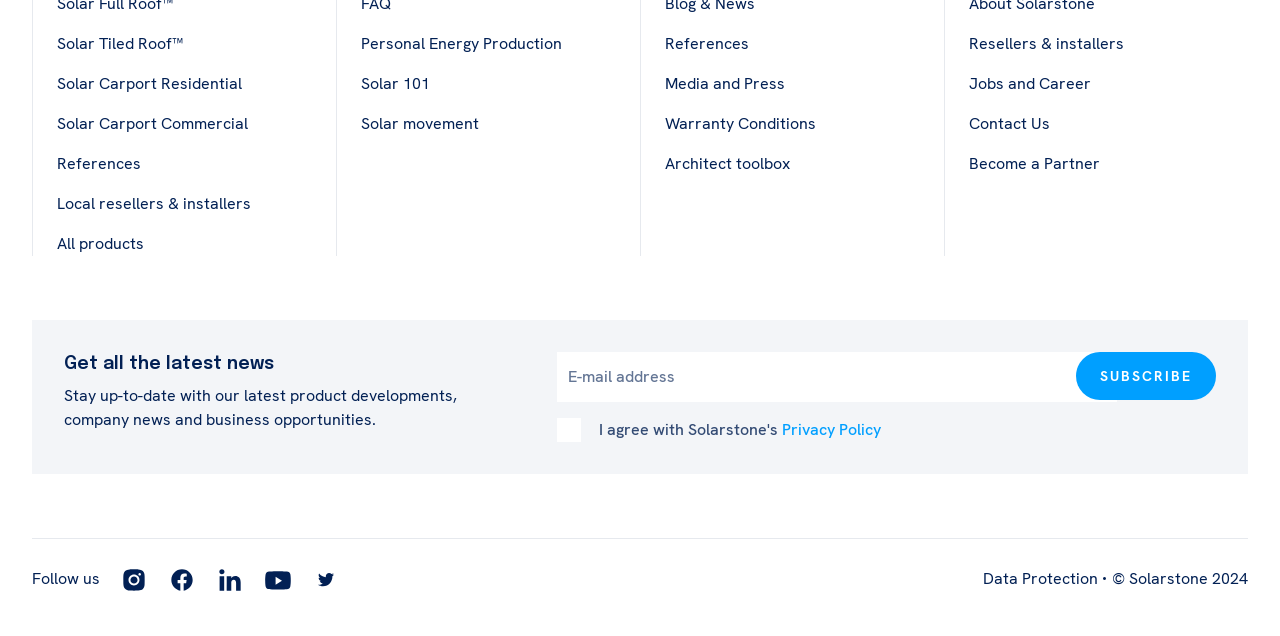Can you give a detailed response to the following question using the information from the image? What is the purpose of the textbox and button on the webpage?

I analyzed the textbox and button on the webpage and concluded that they are used to subscribe to a newsletter, as the textbox is labeled 'E-mail address' and the button is labeled 'Subscribe'.